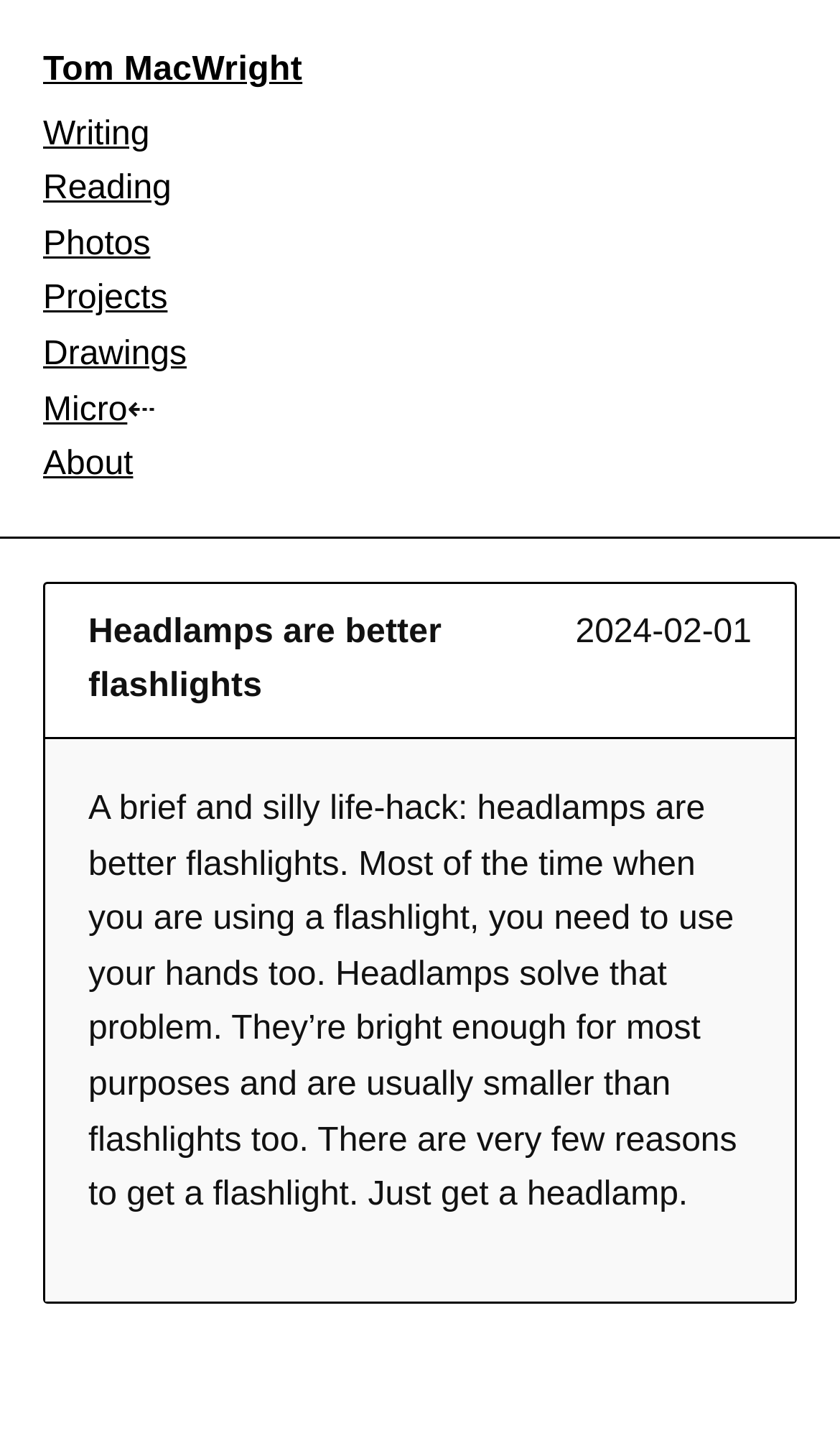Give a one-word or phrase response to the following question: What is the benefit of using headlamps?

Freeing up hands